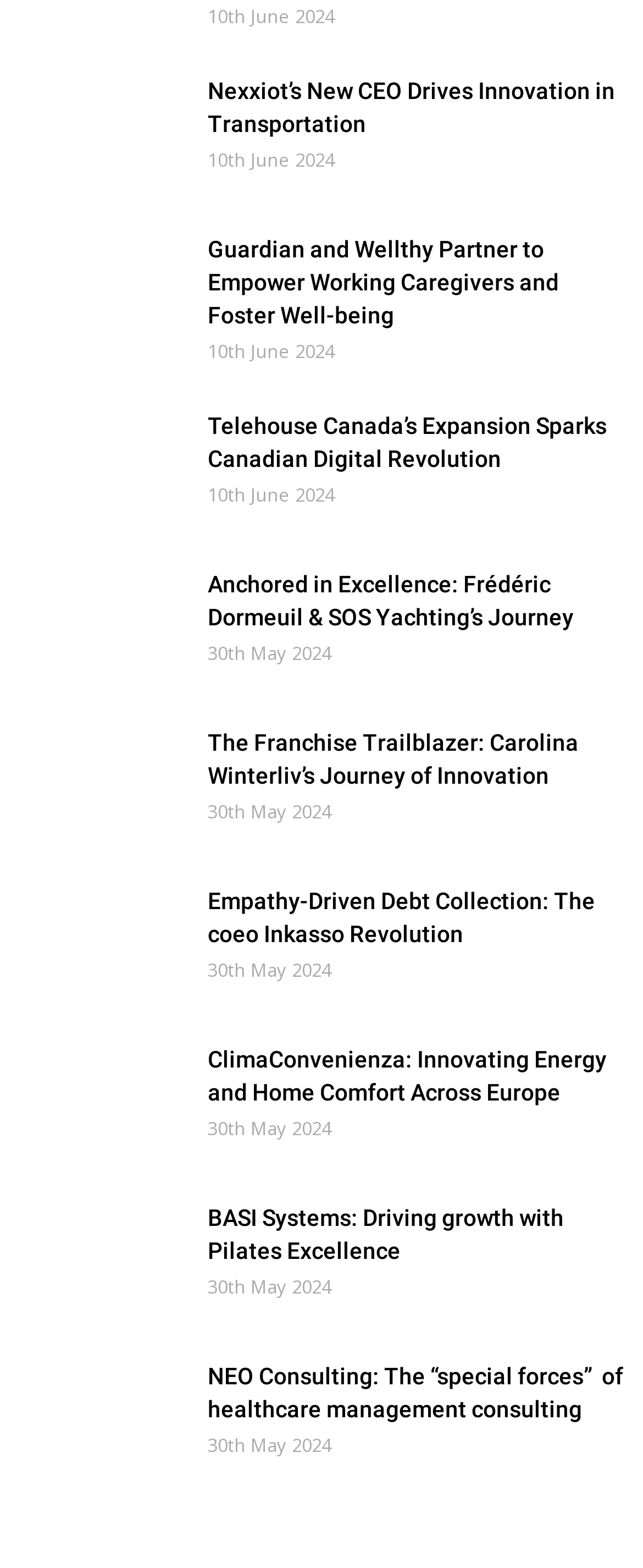Please specify the coordinates of the bounding box for the element that should be clicked to carry out this instruction: "Read the 'Guardian and Wellthy Partner to Empower Working Caregivers and Foster Well-being' article". The coordinates must be four float numbers between 0 and 1, formatted as [left, top, right, bottom].

[0.323, 0.148, 0.974, 0.212]